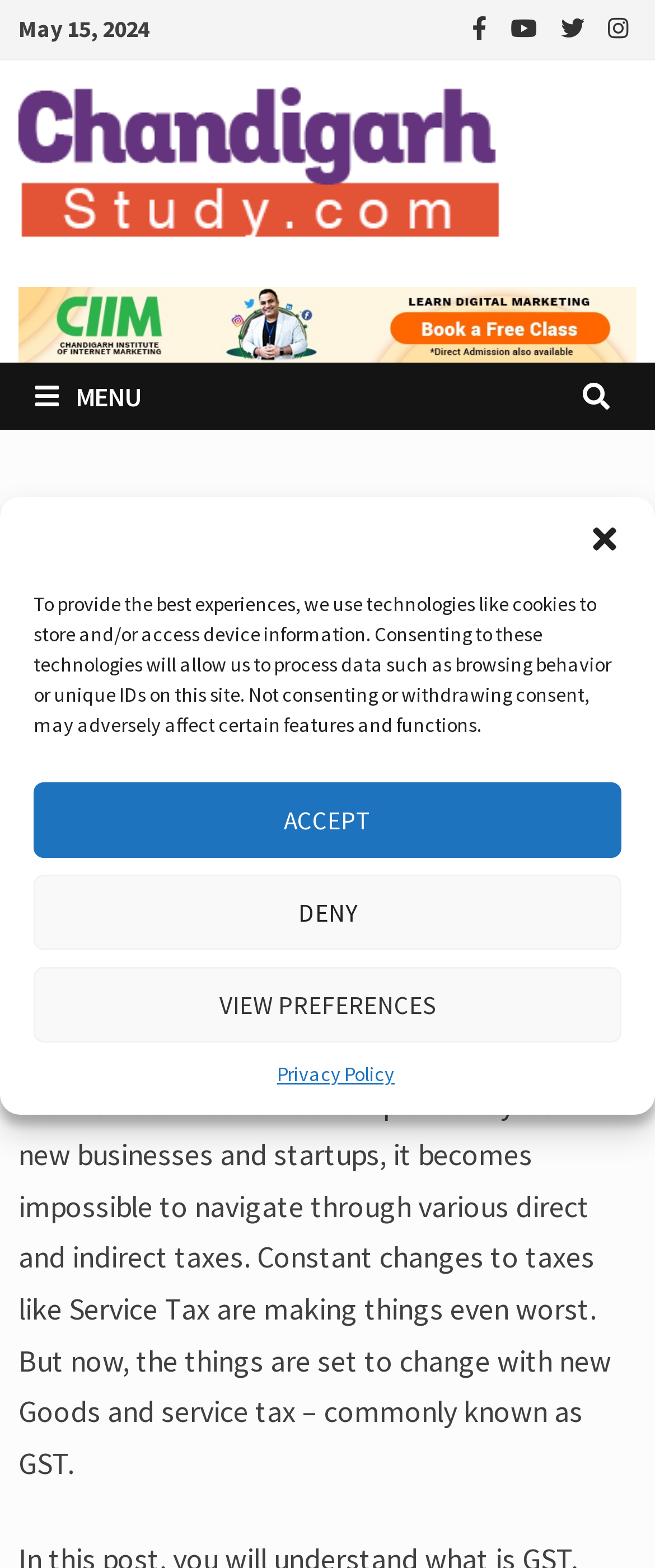What is the topic of discussion on the webpage?
Answer the question with a single word or phrase derived from the image.

GST in India